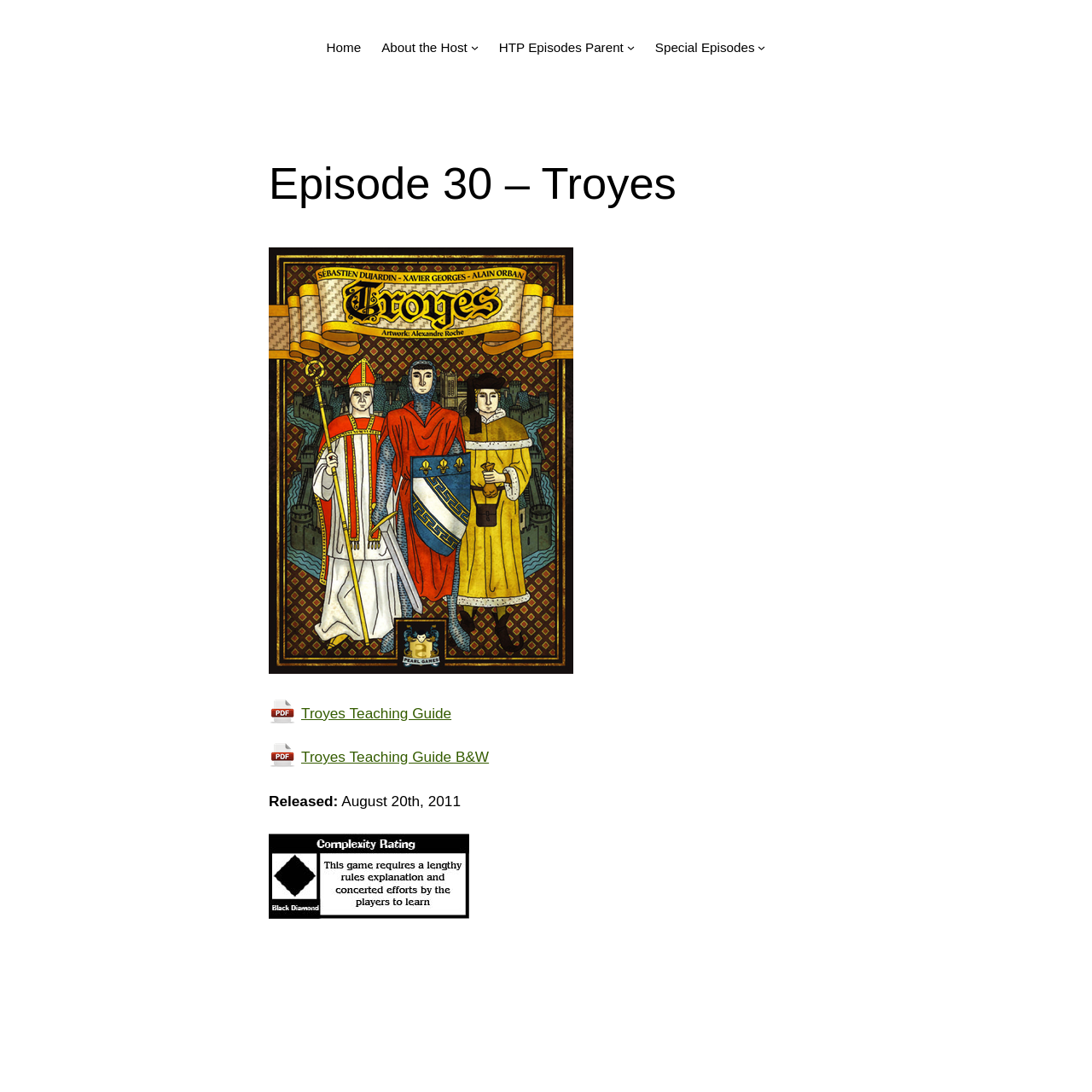Locate the bounding box of the user interface element based on this description: "Home".

[0.299, 0.034, 0.331, 0.053]